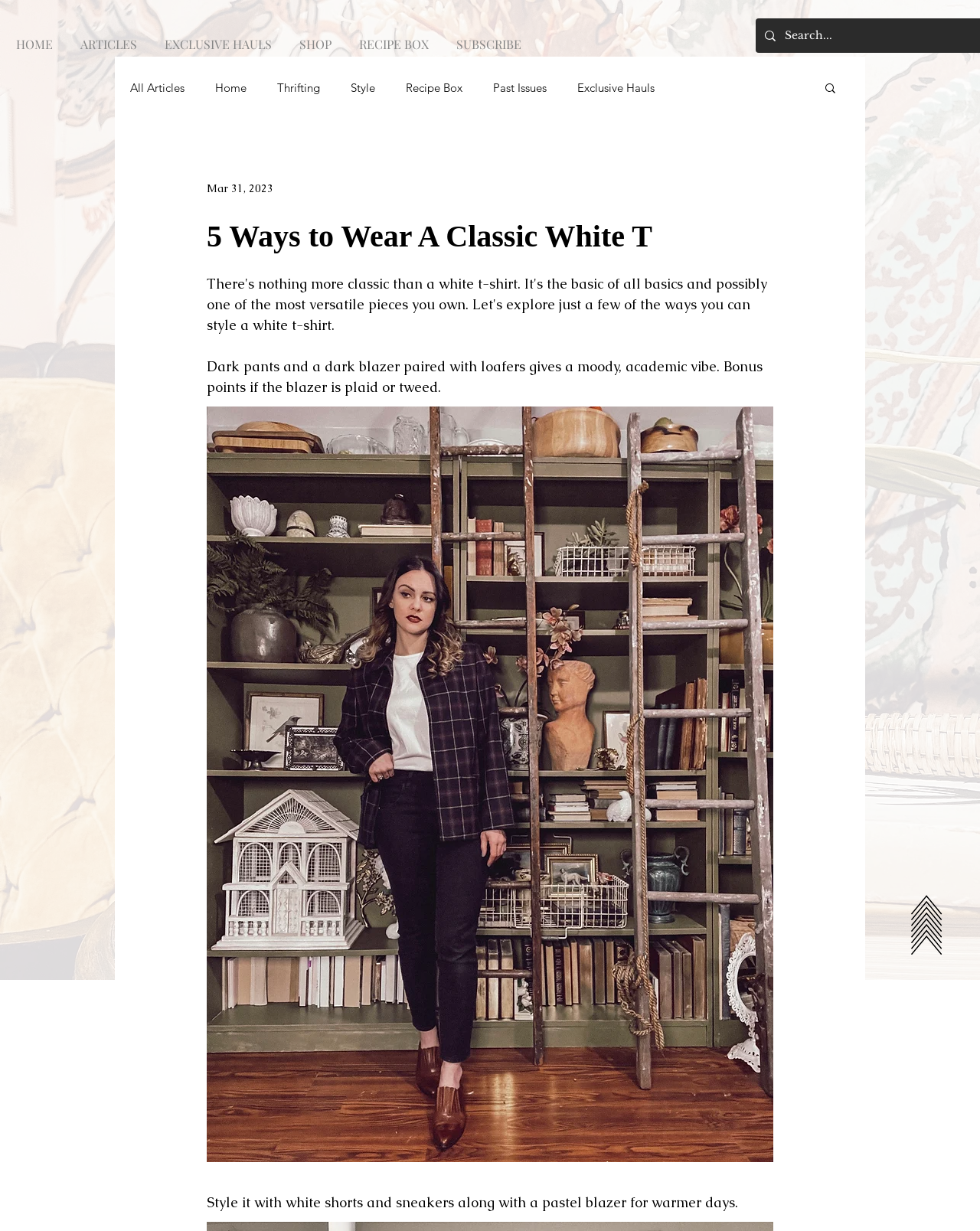Locate the bounding box coordinates of the area that needs to be clicked to fulfill the following instruction: "Go to the EXCLUSIVE HAULS page". The coordinates should be in the format of four float numbers between 0 and 1, namely [left, top, right, bottom].

[0.589, 0.065, 0.668, 0.077]